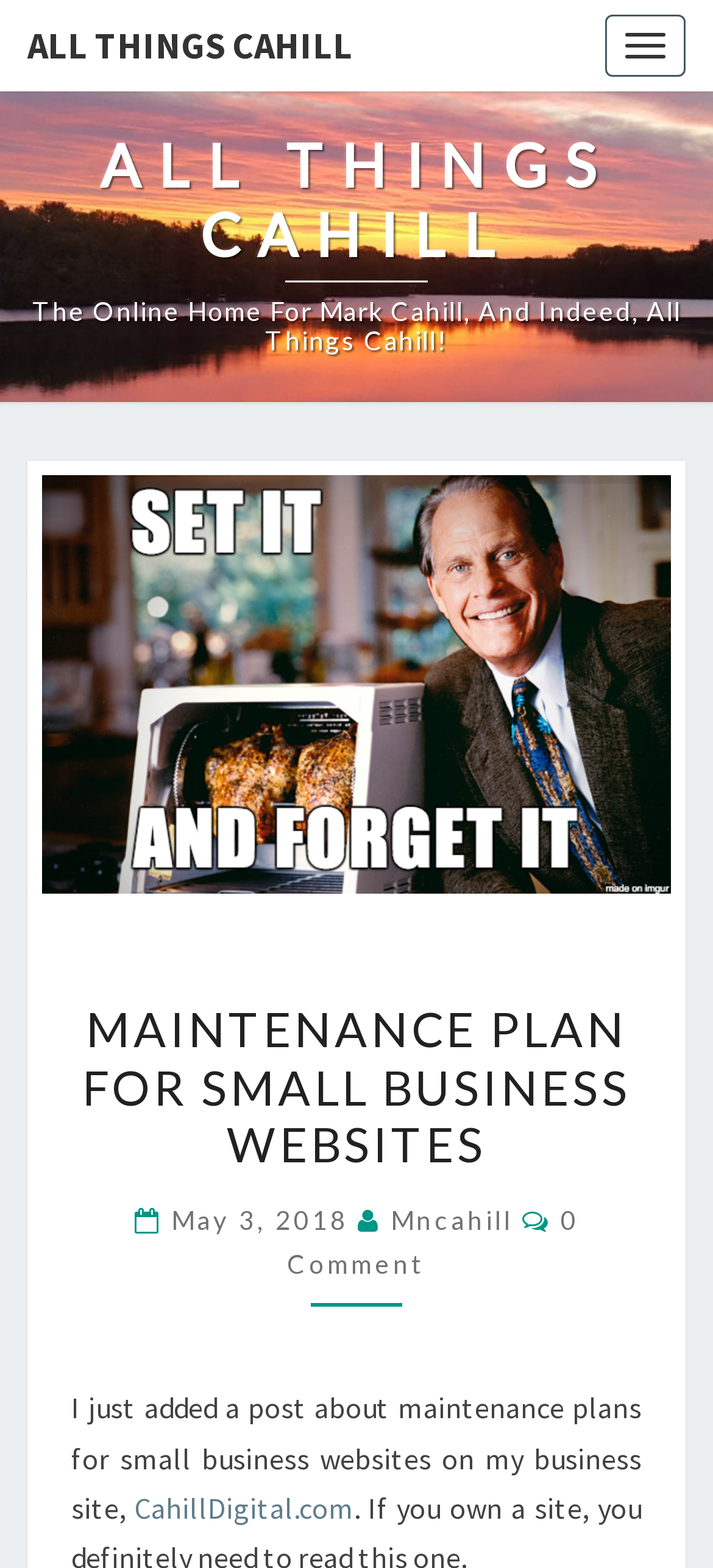Determine the main text heading of the webpage and provide its content.

ALL THINGS CAHILL